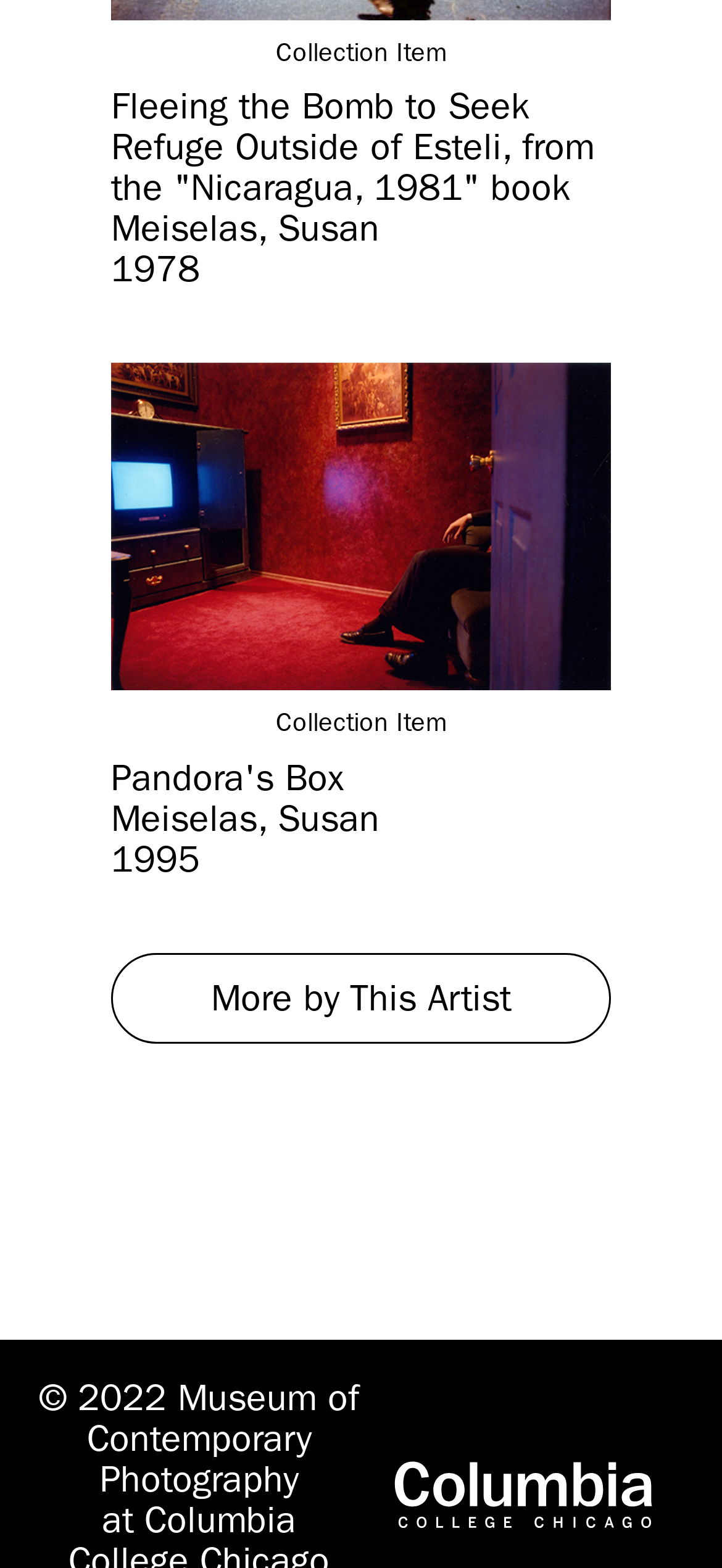Please answer the following question using a single word or phrase: 
What is the name of the museum associated with the webpage?

Museum of Contemporary Photography